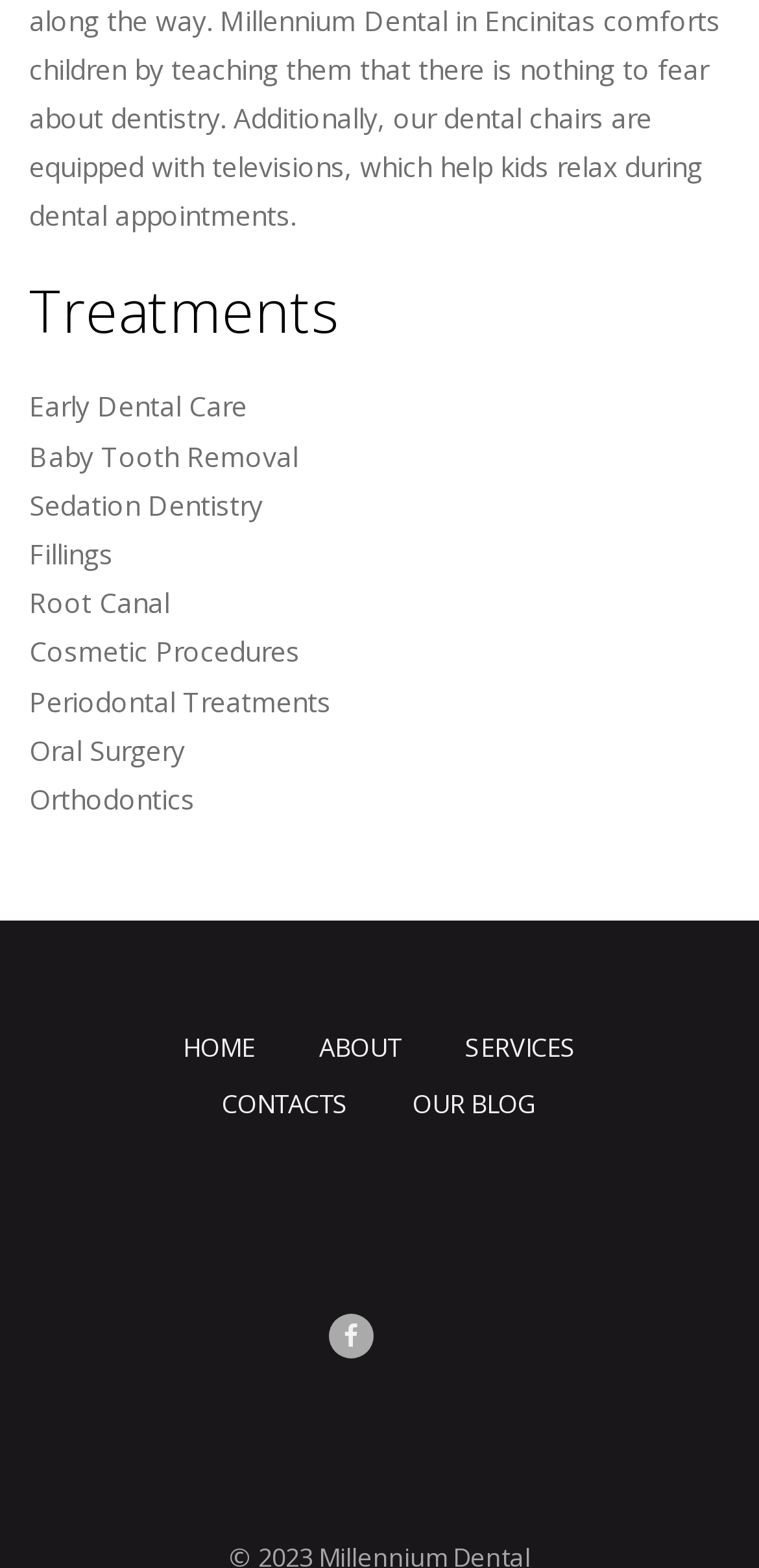What is the first treatment listed?
Answer the question with a single word or phrase, referring to the image.

Early Dental Care